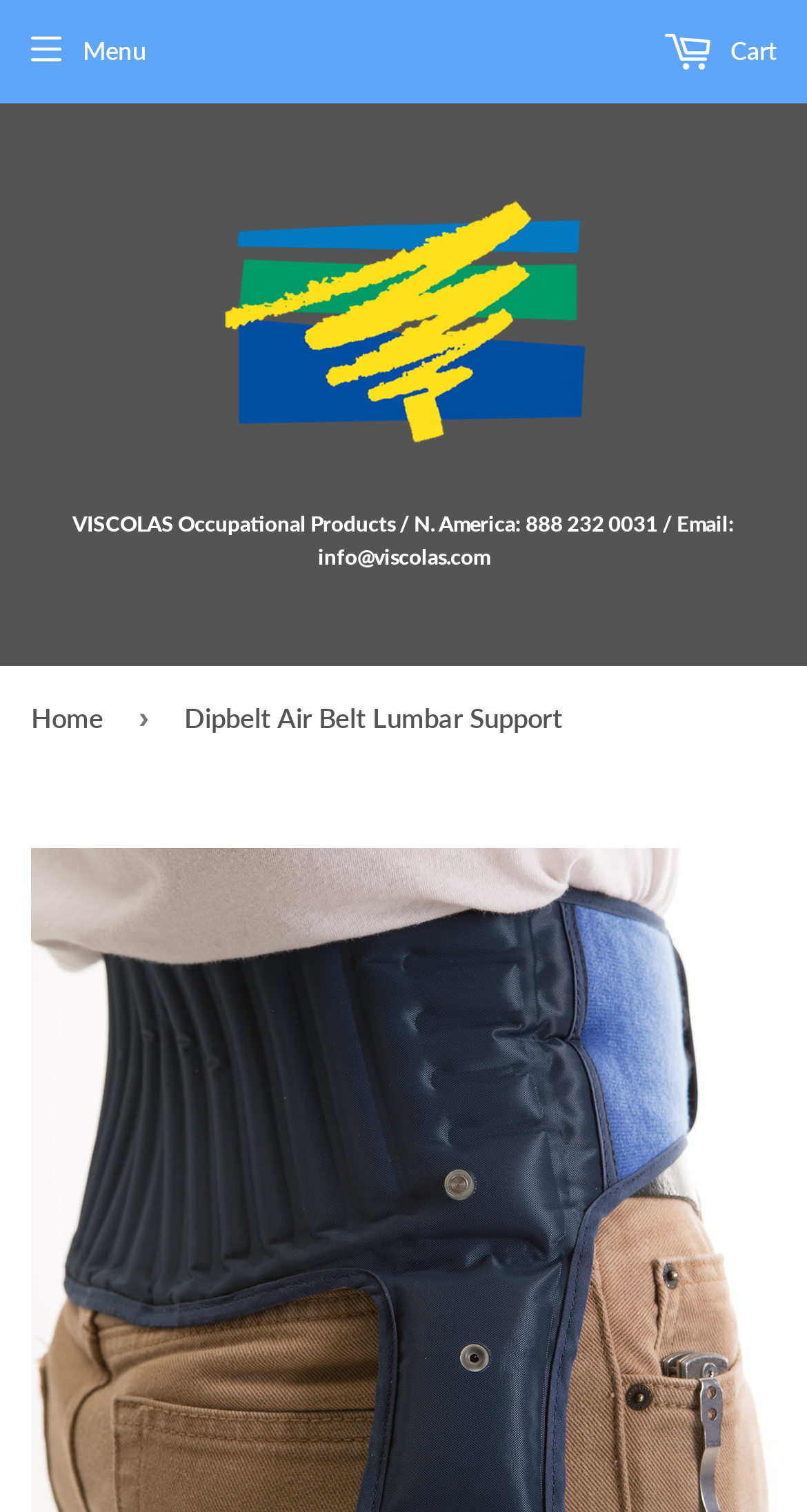Please use the details from the image to answer the following question comprehensively:
What is the company name?

The company name can be found in the top-left corner of the webpage, where it is written as 'Viscolas' and also has an image with the same name. Additionally, the company name is also mentioned in the contact information as 'VISCOLAS Occupational Products'.